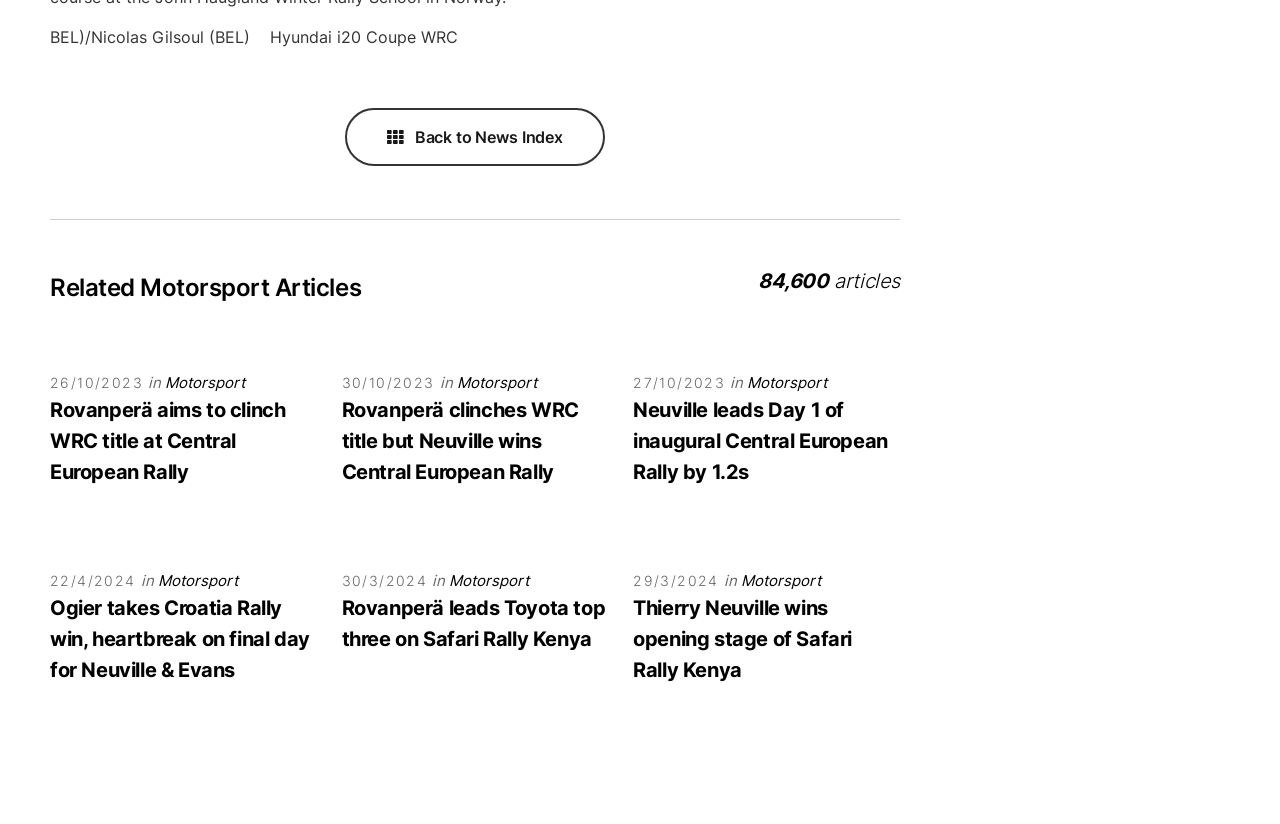Using a single word or phrase, answer the following question: 
What is the title of the first article?

Rovanperä aims to clinch WRC title at Central European Rally